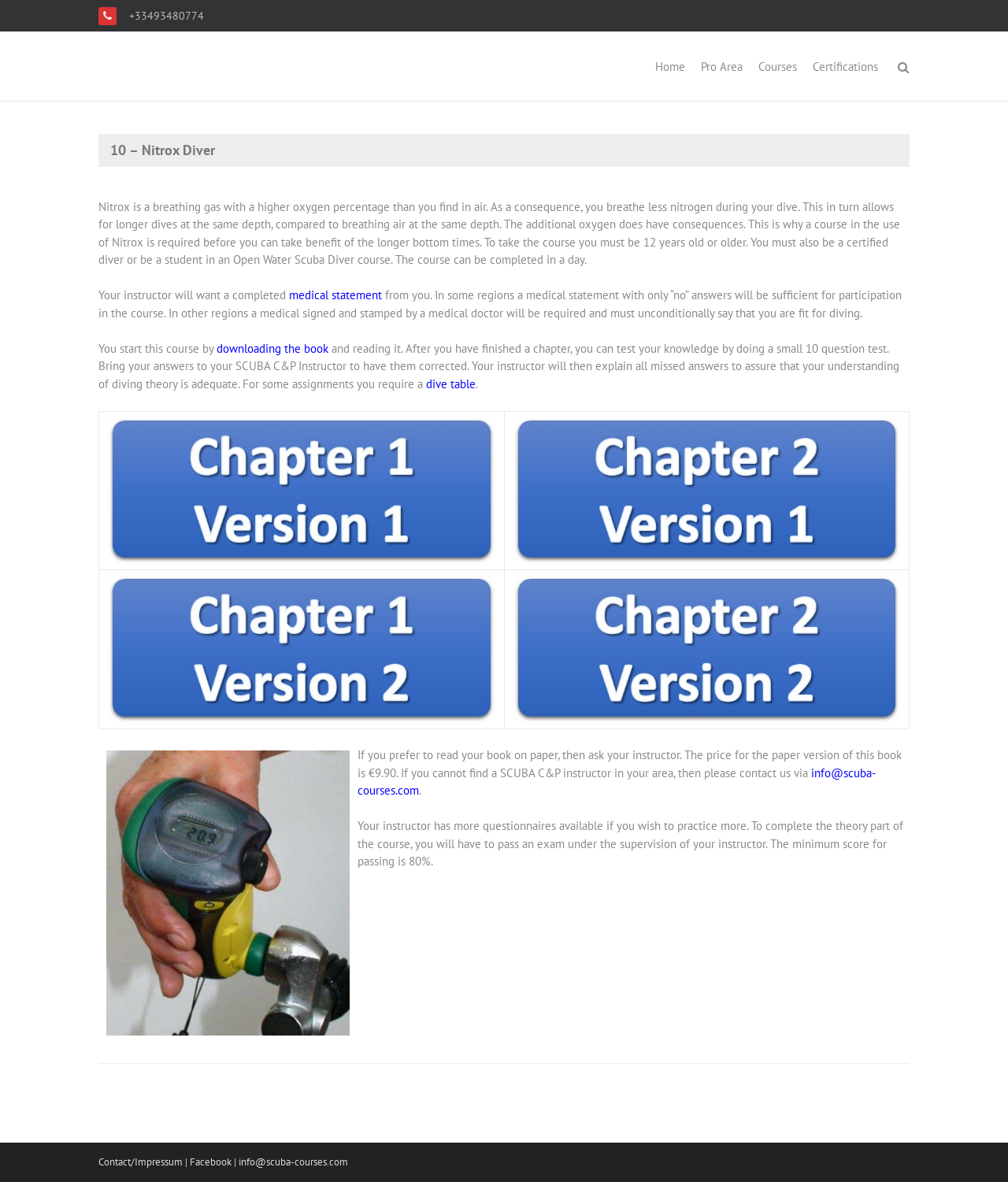Highlight the bounding box coordinates of the region I should click on to meet the following instruction: "Click on downloading the book".

[0.215, 0.288, 0.326, 0.301]